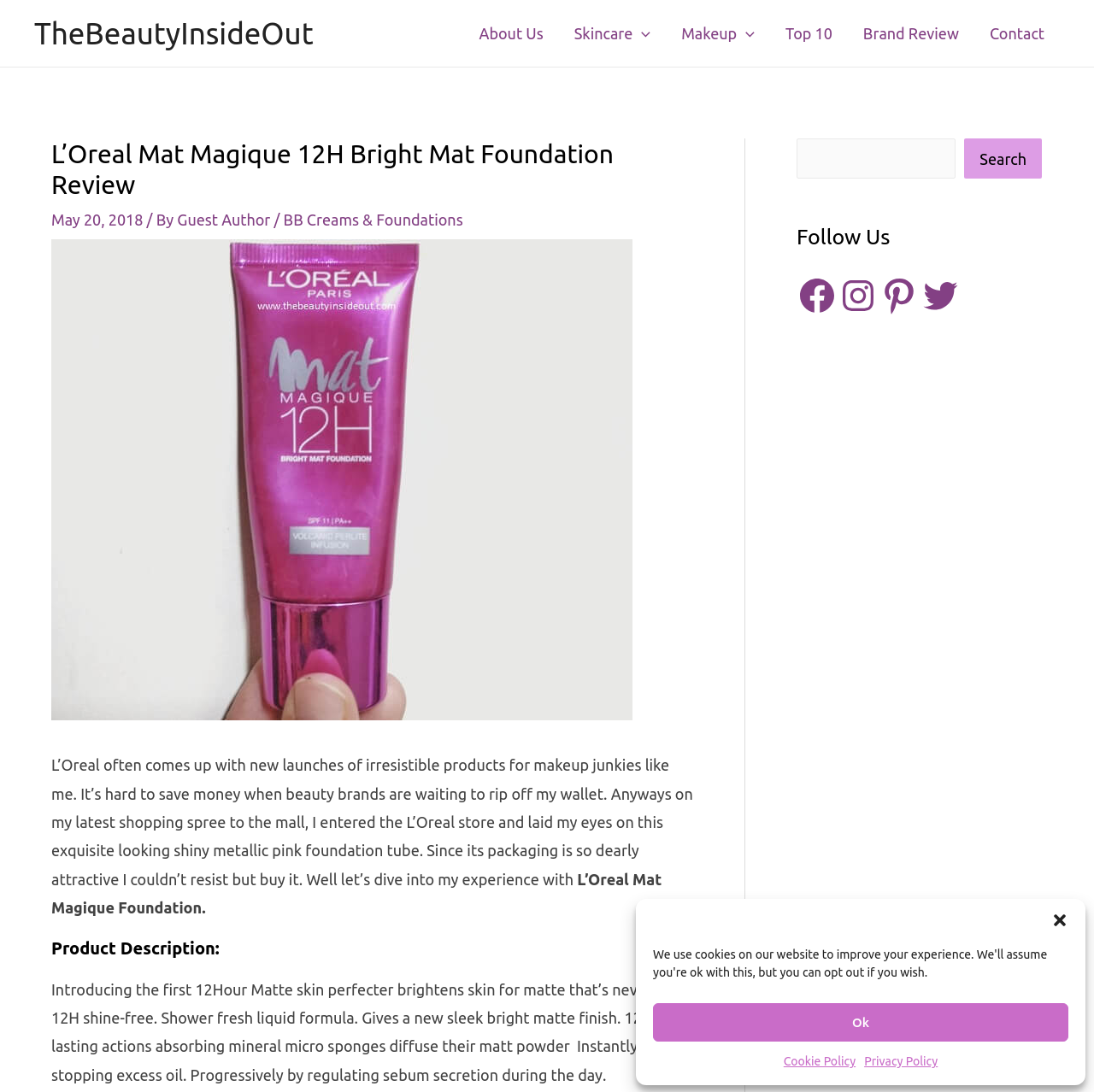Please mark the clickable region by giving the bounding box coordinates needed to complete this instruction: "Read the Brand Review".

[0.775, 0.003, 0.891, 0.058]